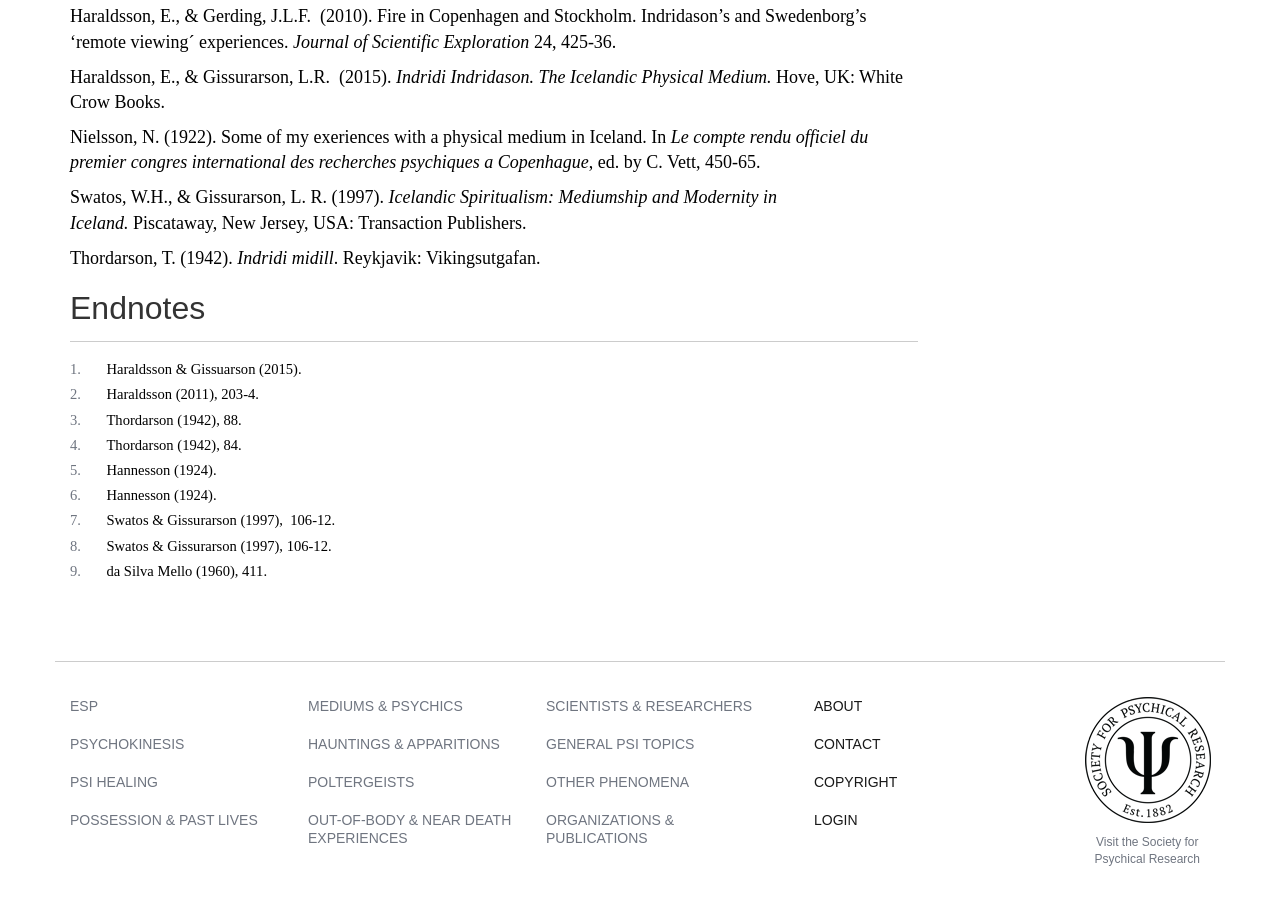Carefully examine the image and provide an in-depth answer to the question: What is the title of the first cited journal?

The first cited journal is 'Journal of Scientific Exploration' which can be found in the first citation 'Haraldsson, E., & Gerding, J.L.F. (2010). Fire in Copenhagen and Stockholm. Indridason’s and Swedenborg’s ‘remote viewing´ experiences.'